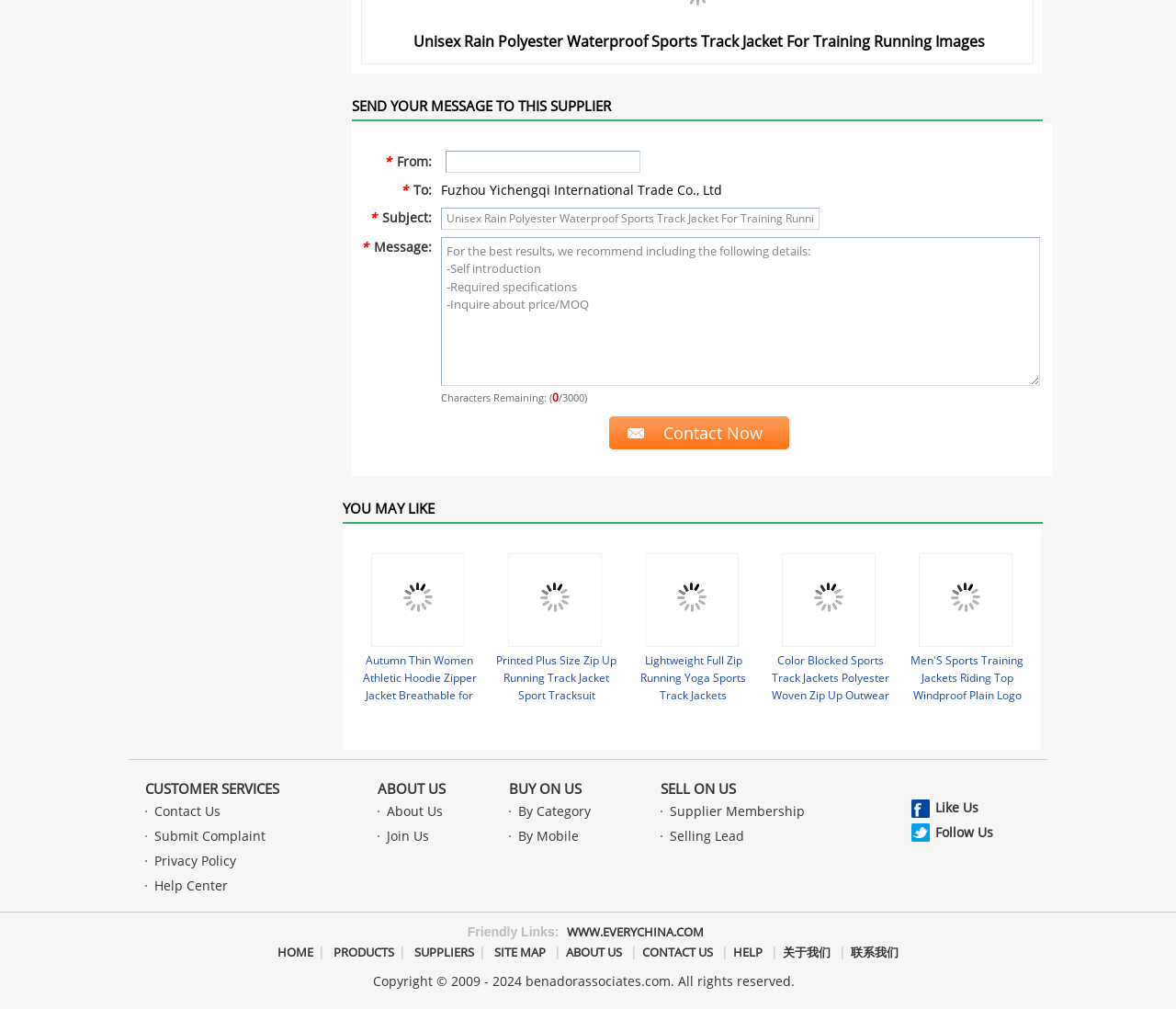Respond to the following query with just one word or a short phrase: 
What are the recommended details to include in the message?

Self introduction, required specifications, and inquiring about price/MOQ